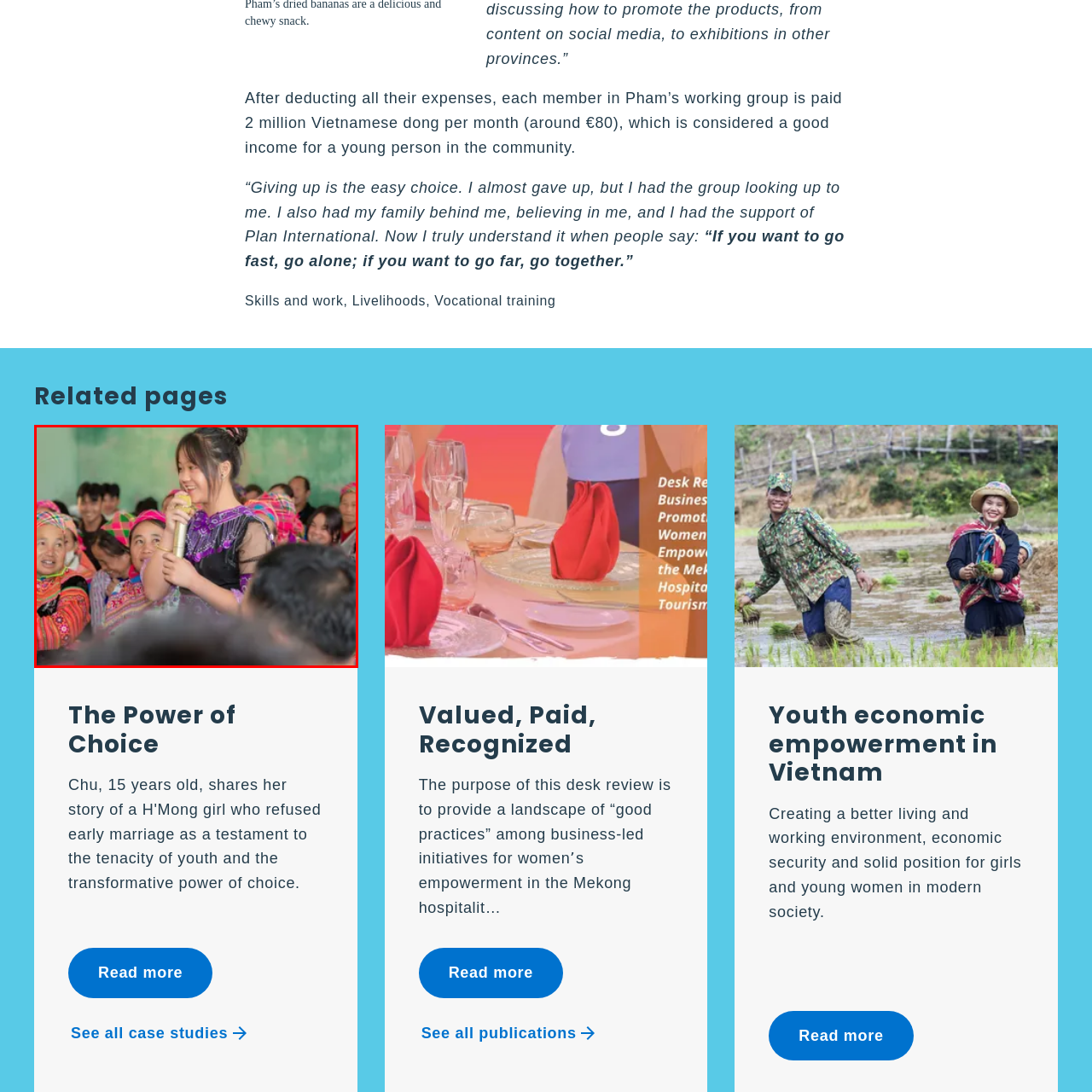Look at the image inside the red boundary and respond to the question with a single word or phrase: What is the girl likely doing?

Sharing her experiences